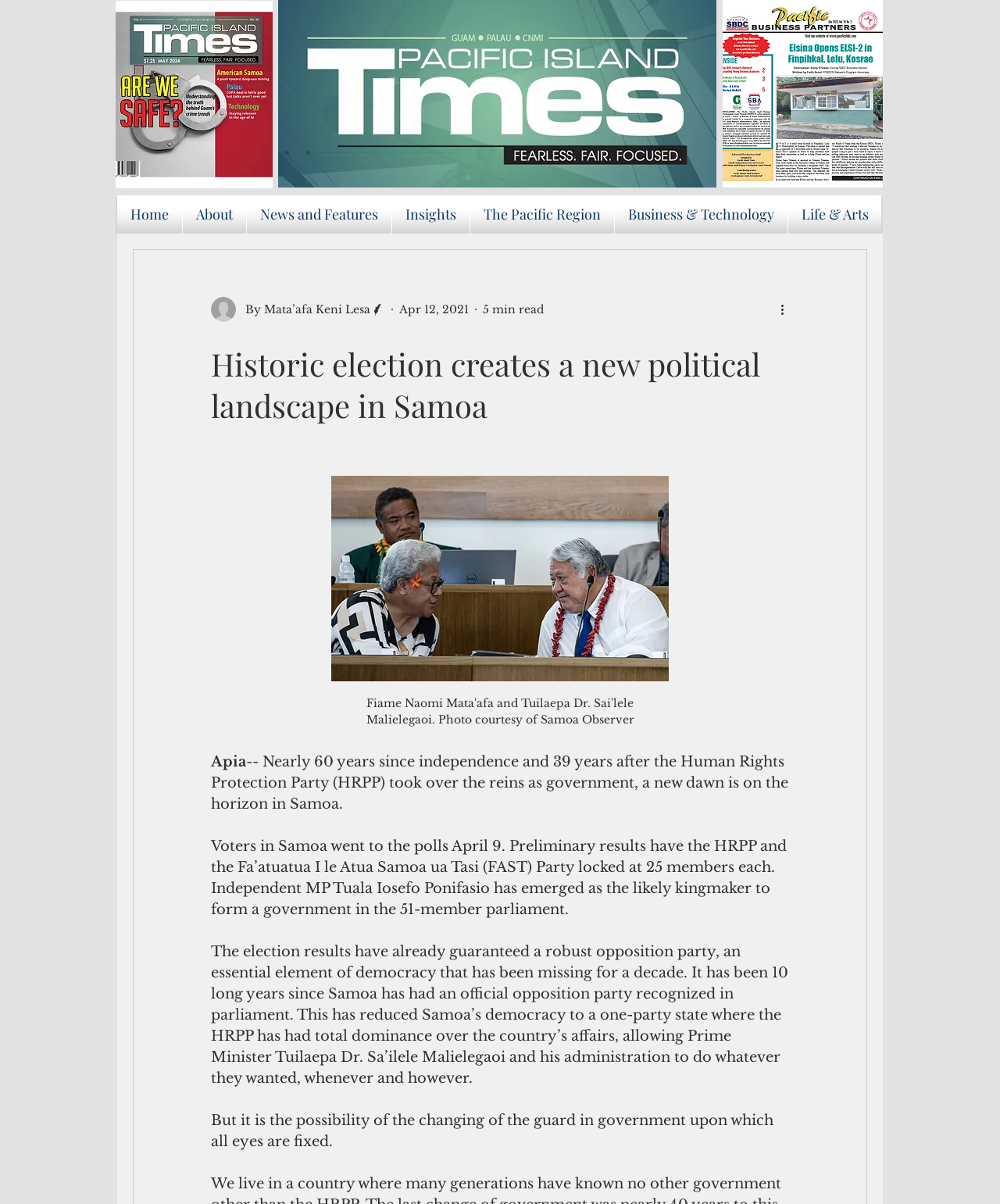Please identify the bounding box coordinates of the clickable area that will fulfill the following instruction: "View the 'About' page". The coordinates should be in the format of four float numbers between 0 and 1, i.e., [left, top, right, bottom].

[0.183, 0.162, 0.246, 0.194]